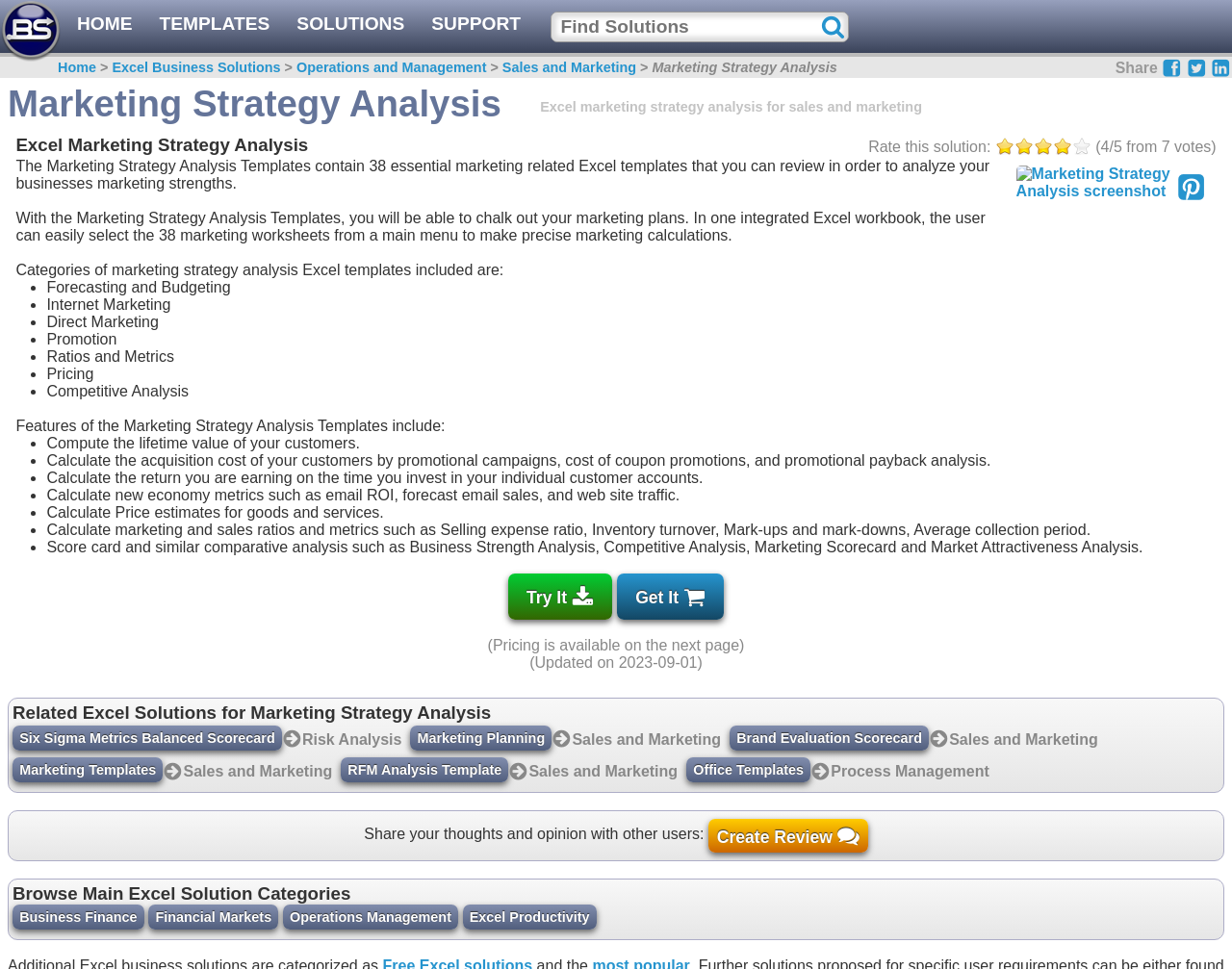Find the bounding box coordinates of the element to click in order to complete this instruction: "Click HOME". The bounding box coordinates must be four float numbers between 0 and 1, denoted as [left, top, right, bottom].

[0.012, 0.0, 0.112, 0.049]